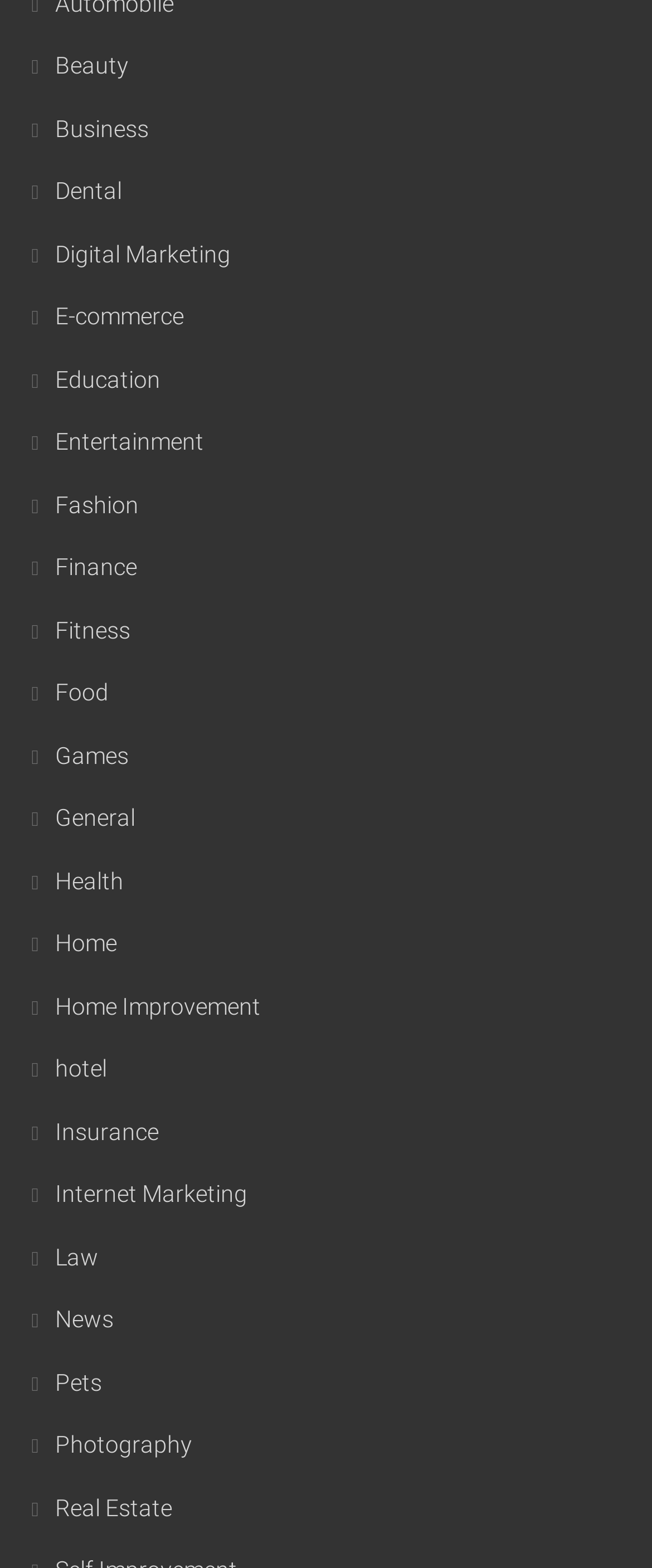Please provide a comprehensive answer to the question based on the screenshot: How many categories start with the letter 'H'?

I searched through the list of link elements with OCR text starting with '' and found two categories that start with the letter 'H', which are 'Health' and 'Home'.